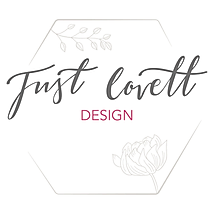Provide a thorough description of the image presented.

The image showcases the logo of "Just Lovett Design," elegantly presented within a hexagonal outline. The logo features the words "Just Lovett" in a graceful, flowing script, emphasizing creativity and artistry, while "DESIGN" is displayed in a bold, modern font beneath it in a striking maroon color. Subtle floral elements and delicate leaves are illustrated around the text, enhancing the overall aesthetic and reflecting the brand's focus on design and craftsmanship. This logo embodies the spirit of the brand, which is dedicated to creating unique, sustainable jewellery from recycled materials, specifically showcased in their workshops.